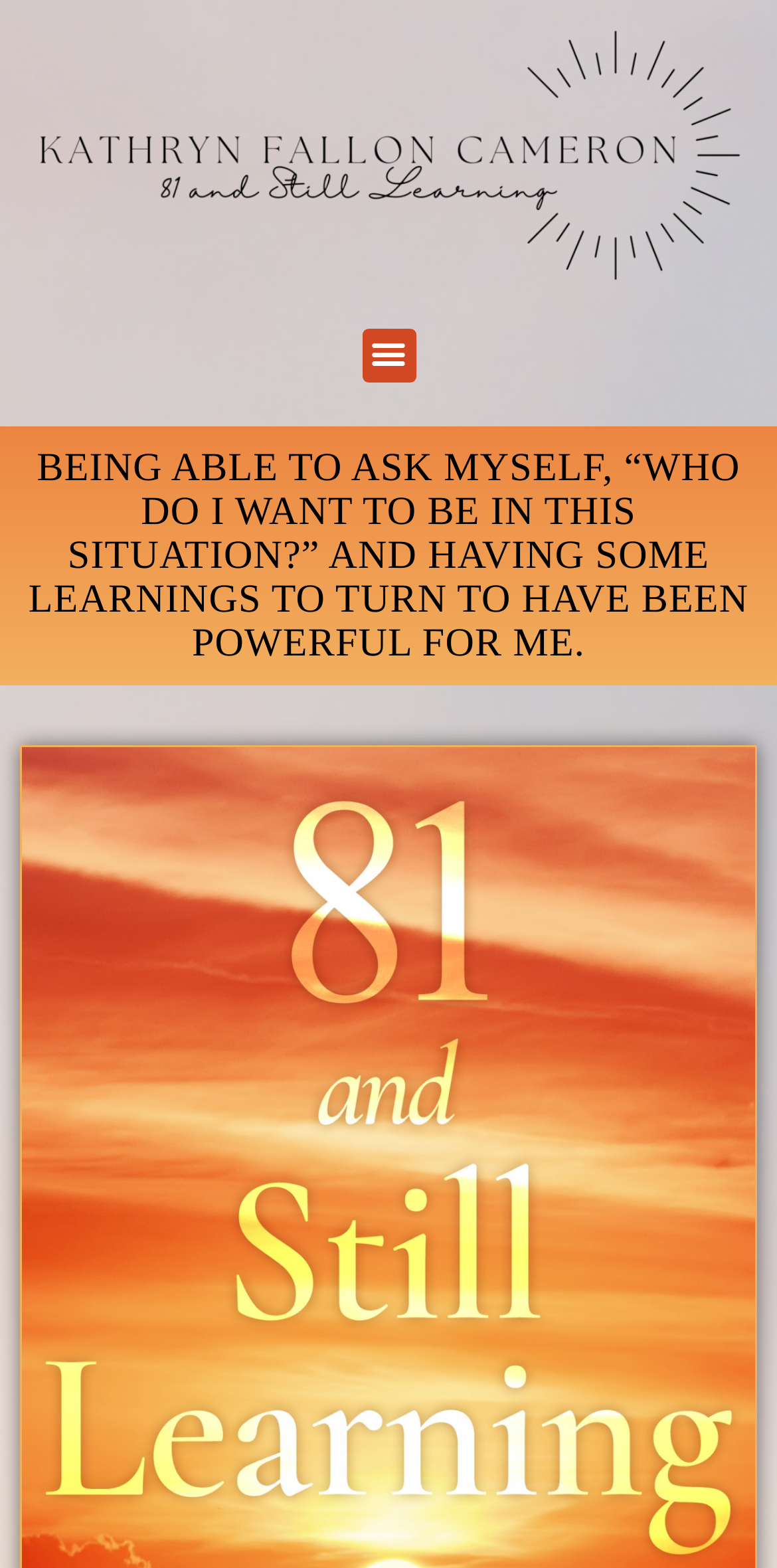Determine the bounding box for the described HTML element: "Menu". Ensure the coordinates are four float numbers between 0 and 1 in the format [left, top, right, bottom].

[0.465, 0.21, 0.535, 0.244]